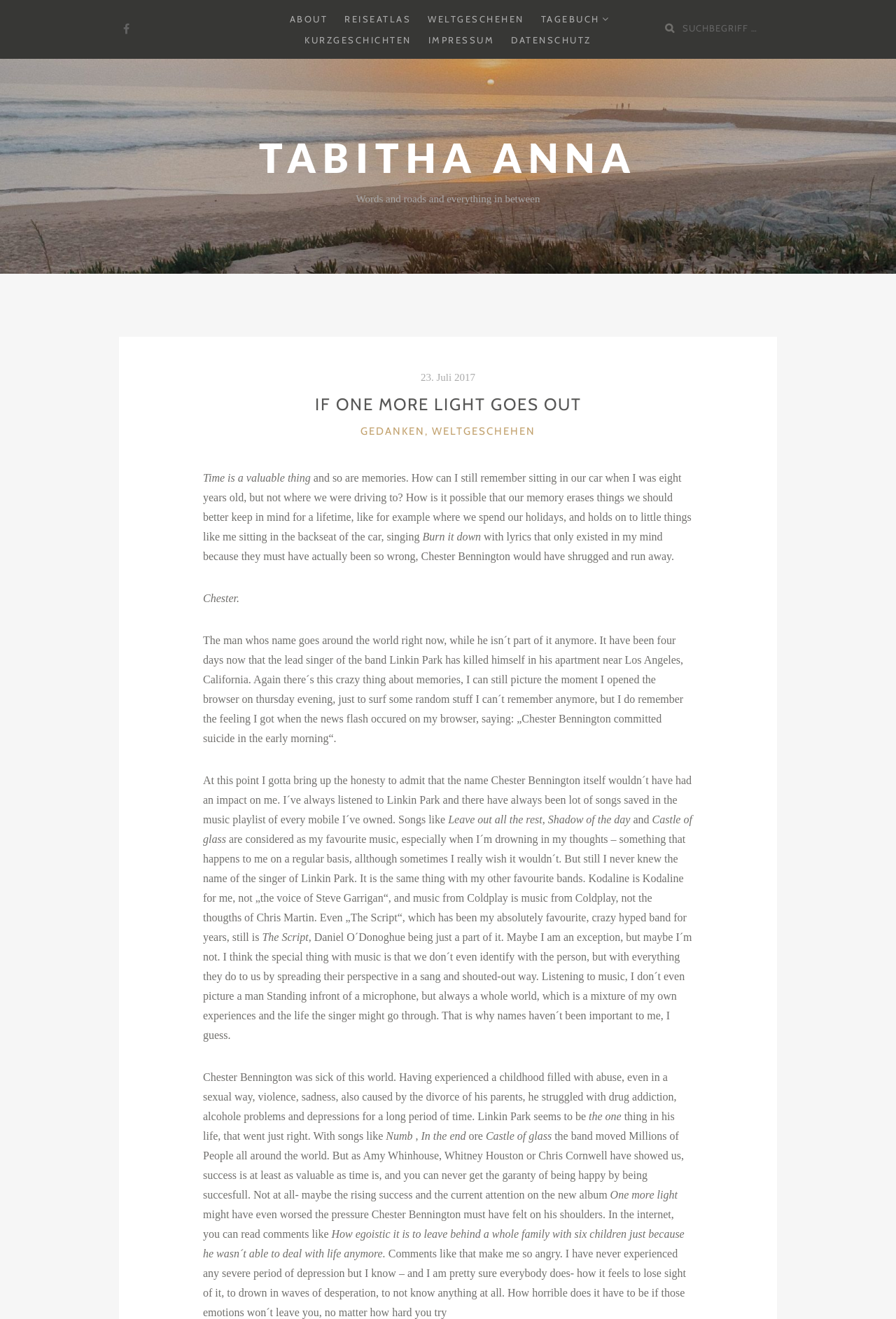What is the name of the song mentioned in the blog post with the lyrics 'Burn it down'? Observe the screenshot and provide a one-word or short phrase answer.

Not specified